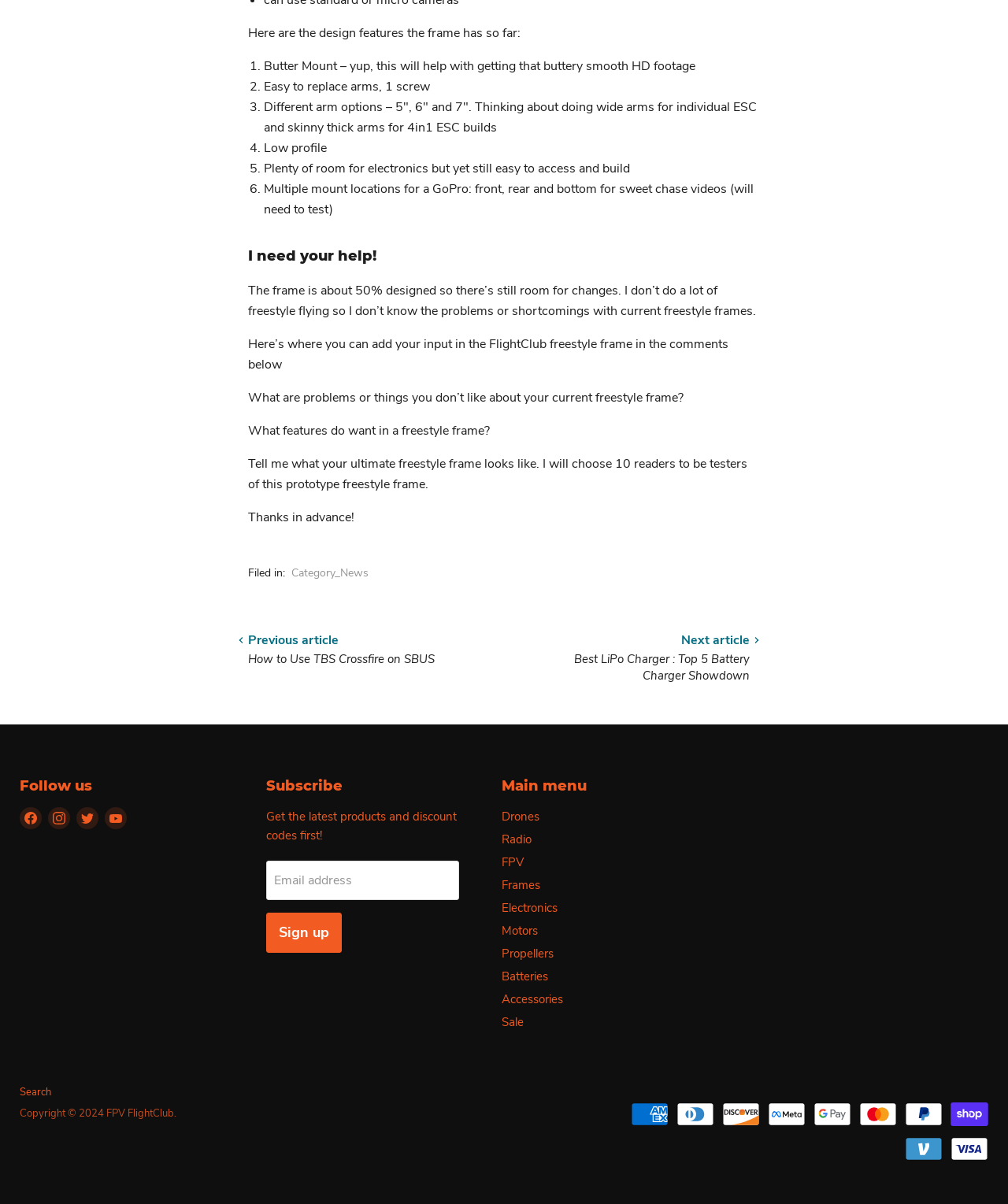What is the purpose of the 'Subscribe' section?
Kindly give a detailed and elaborate answer to the question.

The question is asking about the purpose of the 'Subscribe' section. According to the text, the purpose of the 'Subscribe' section is to allow users to get the latest products and discount codes first.